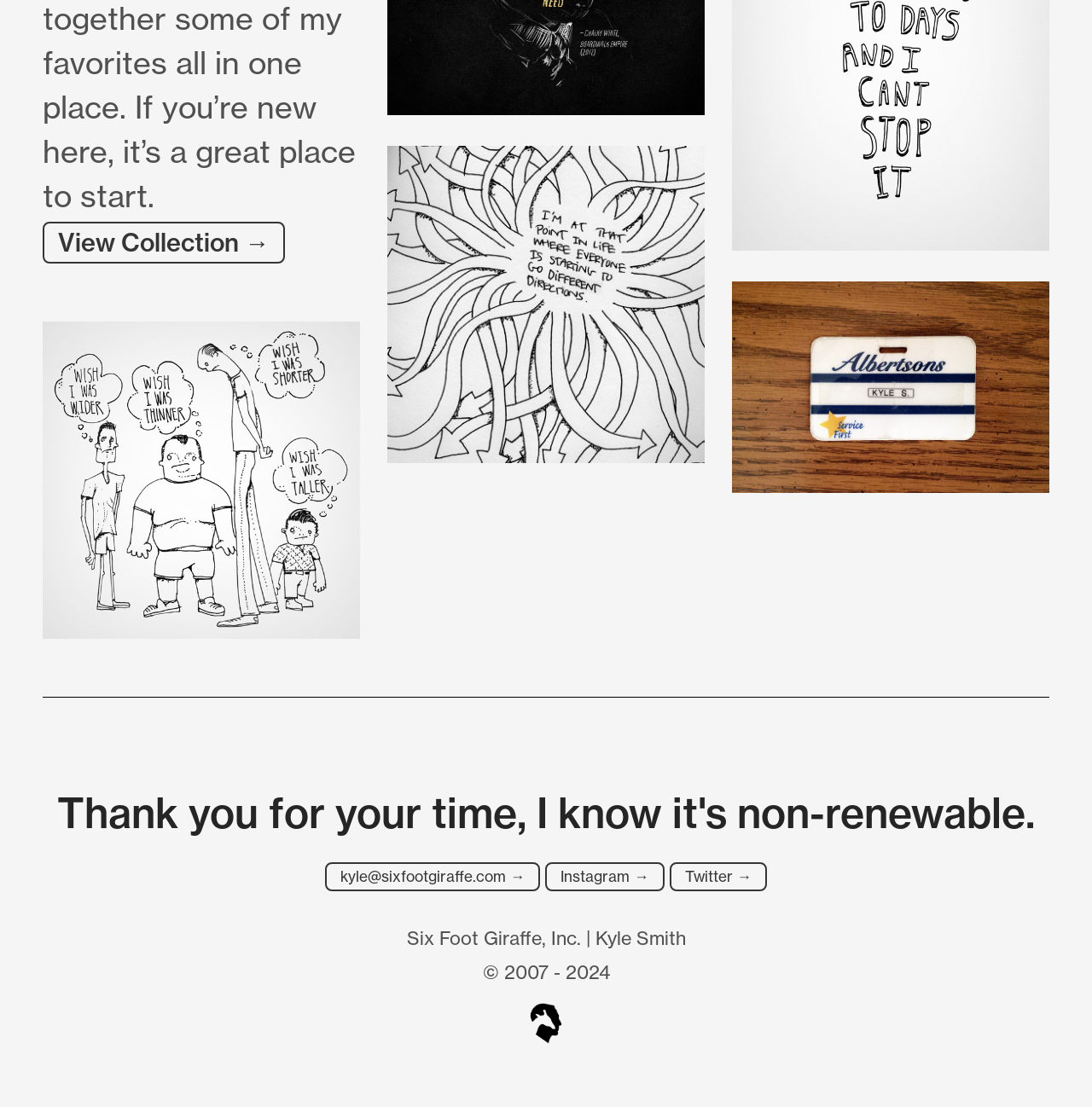Using the webpage screenshot and the element description Twitter →, determine the bounding box coordinates. Specify the coordinates in the format (top-left x, top-left y, bottom-right x, bottom-right y) with values ranging from 0 to 1.

[0.613, 0.779, 0.702, 0.805]